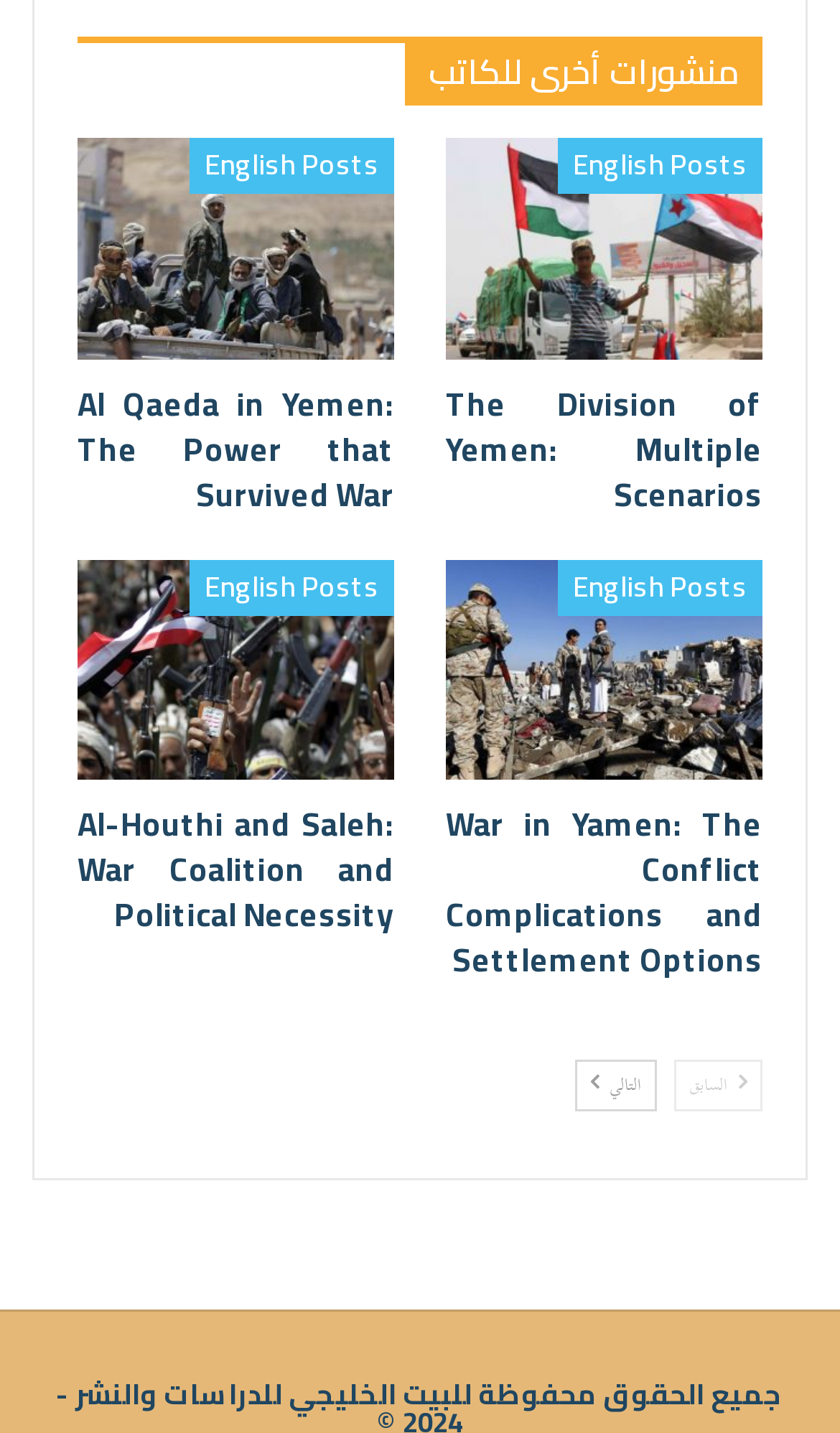Bounding box coordinates are given in the format (top-left x, top-left y, bottom-right x, bottom-right y). All values should be floating point numbers between 0 and 1. Provide the bounding box coordinate for the UI element described as: التالي

[0.685, 0.74, 0.782, 0.776]